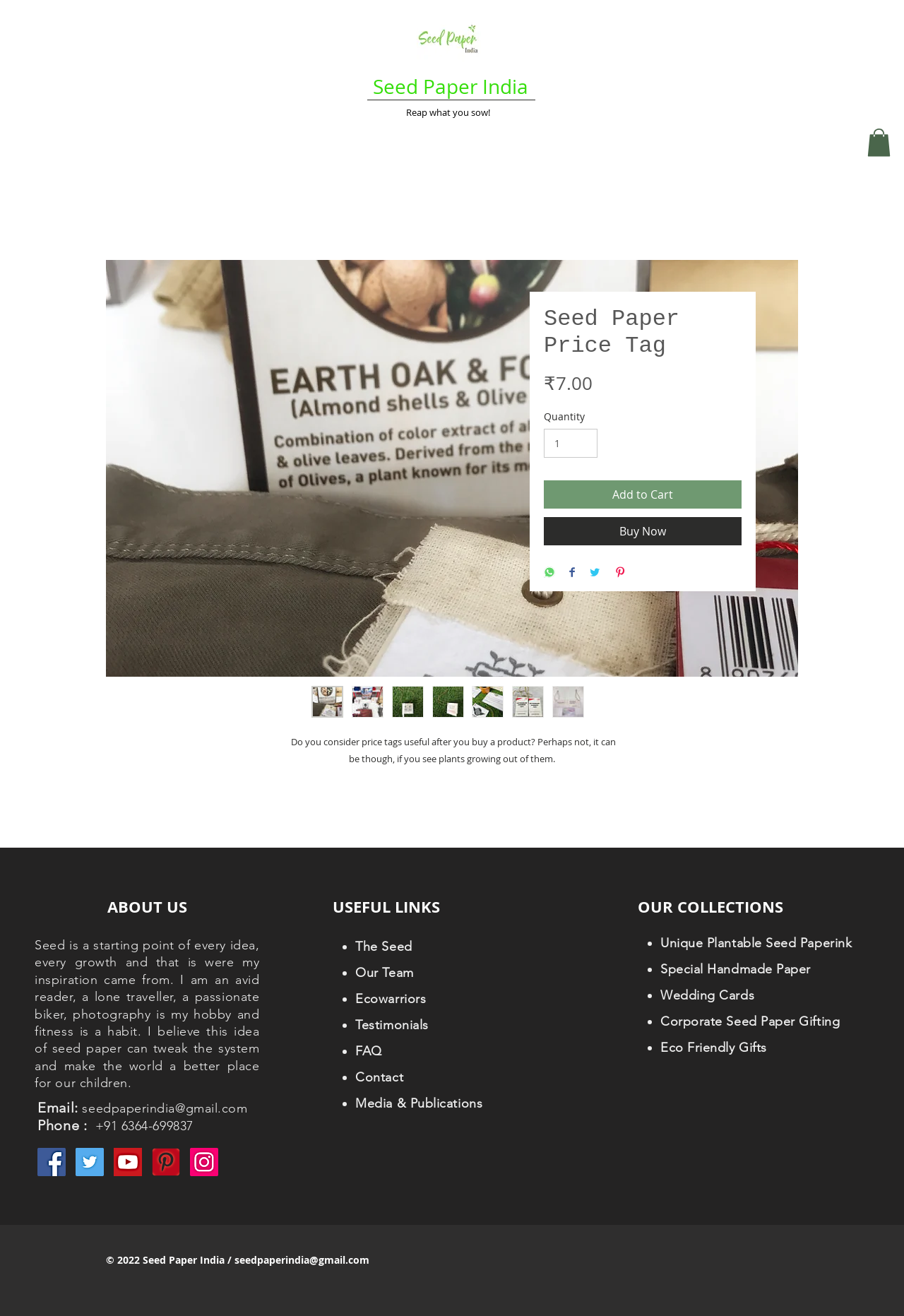Please identify the bounding box coordinates of the region to click in order to complete the task: "Click the 'Facebook Social Icon' link". The coordinates must be four float numbers between 0 and 1, specified as [left, top, right, bottom].

[0.042, 0.872, 0.073, 0.893]